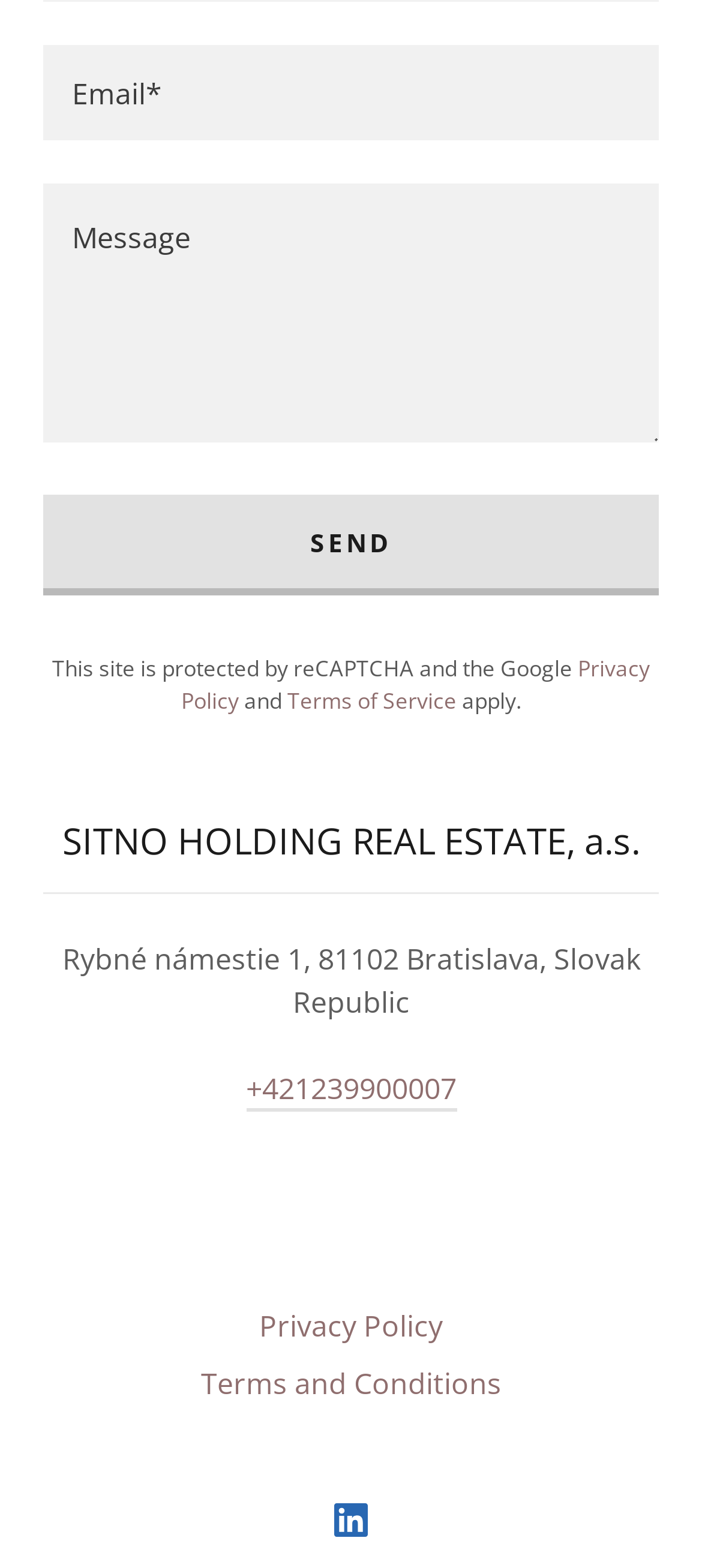Find the bounding box coordinates of the clickable area required to complete the following action: "Click on the 'Hetzner Storage Share' link".

None